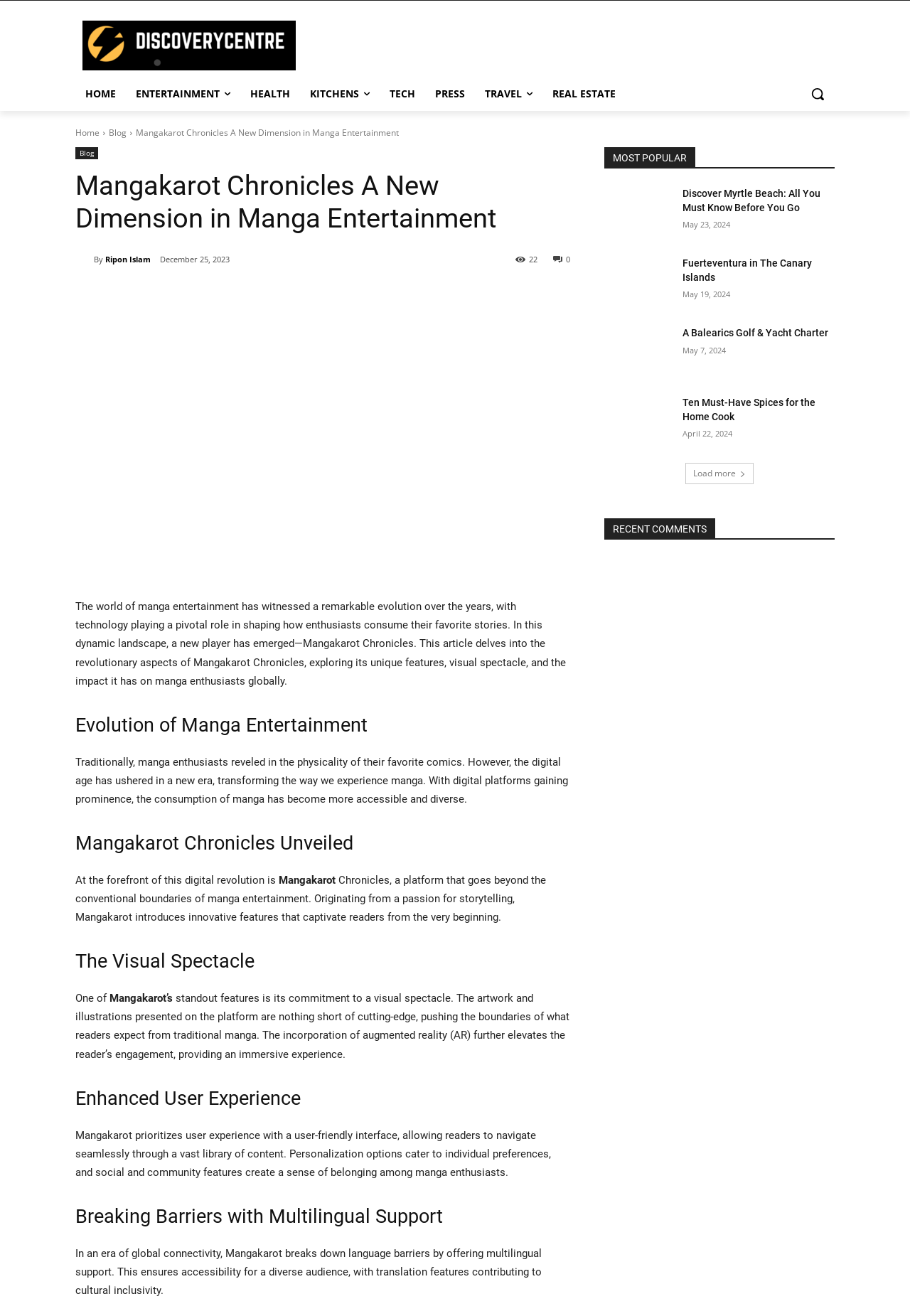Please identify the bounding box coordinates of the area that needs to be clicked to fulfill the following instruction: "Check the recent comments."

[0.664, 0.394, 0.917, 0.41]